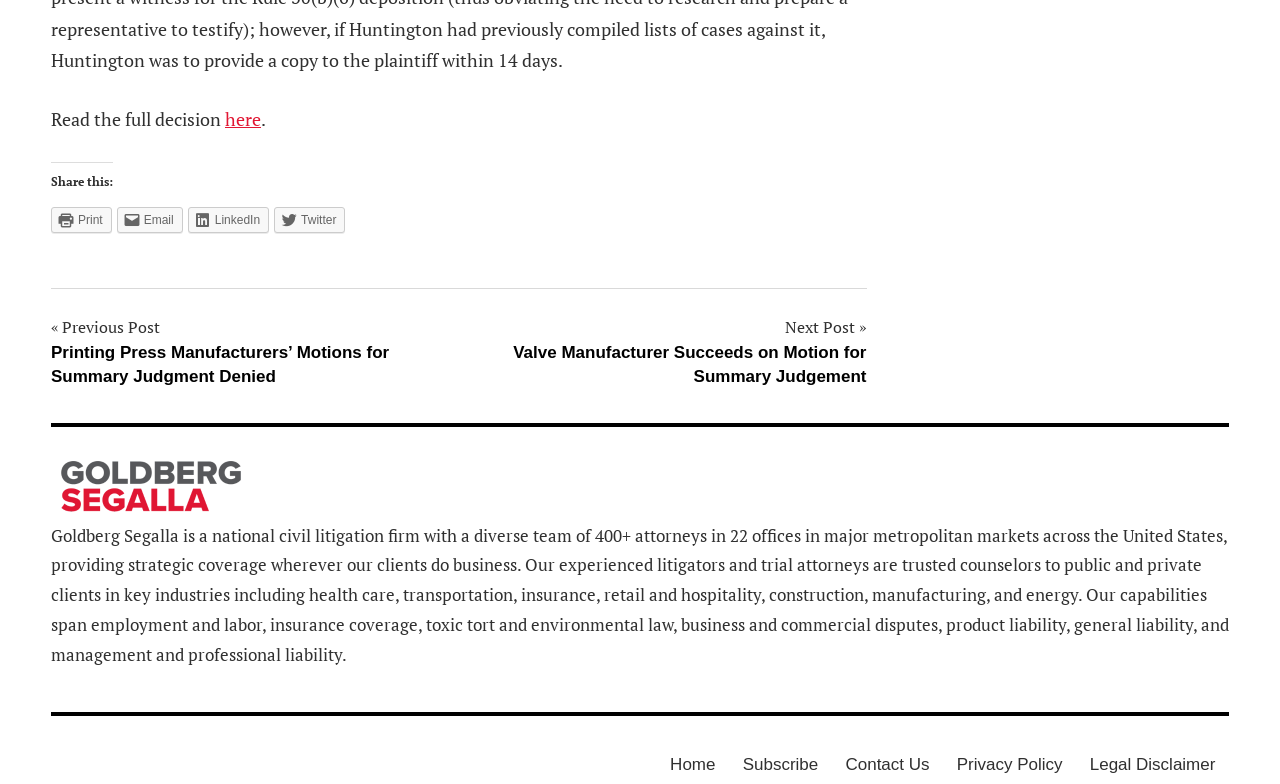Find the bounding box coordinates for the UI element that matches this description: "Print".

[0.04, 0.264, 0.087, 0.297]